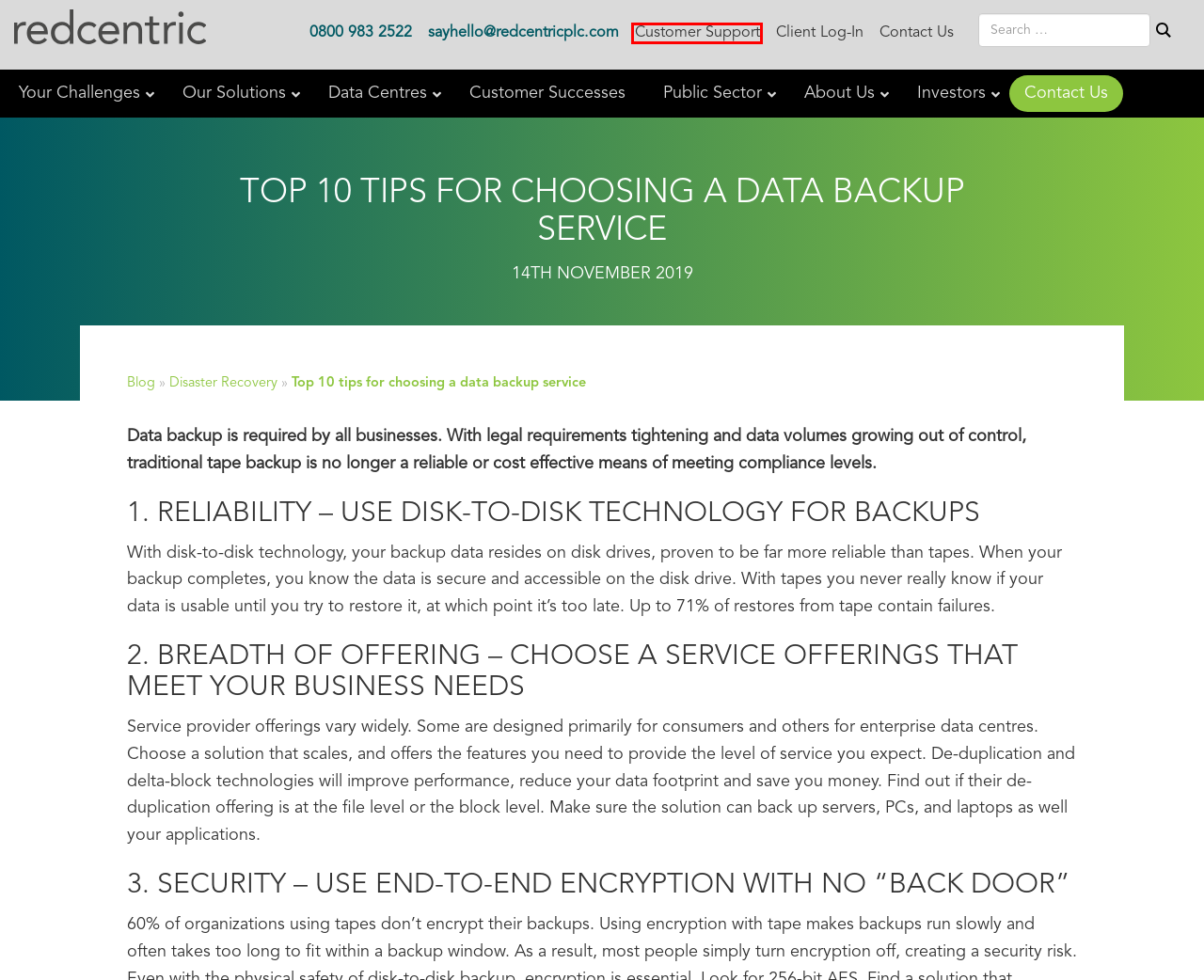You are given a webpage screenshot where a red bounding box highlights an element. Determine the most fitting webpage description for the new page that loads after clicking the element within the red bounding box. Here are the candidates:
A. Customer Successes | Redcentric
B. Managed IT Service Provider UK | Cloud, Network, Communications, Cybersecurity | Redcentric
C. UK Data Centres | Data Centre Hosting Services | Redcentric
D. Disaster Recovery Archives - Redcentric
E. Redirecting
F. Customer Support | Redcentric
G. Contact Us | Redcentric
H. Public Sector IT Services | Efficient & Secure Cloud Solutions | Redcentric

F